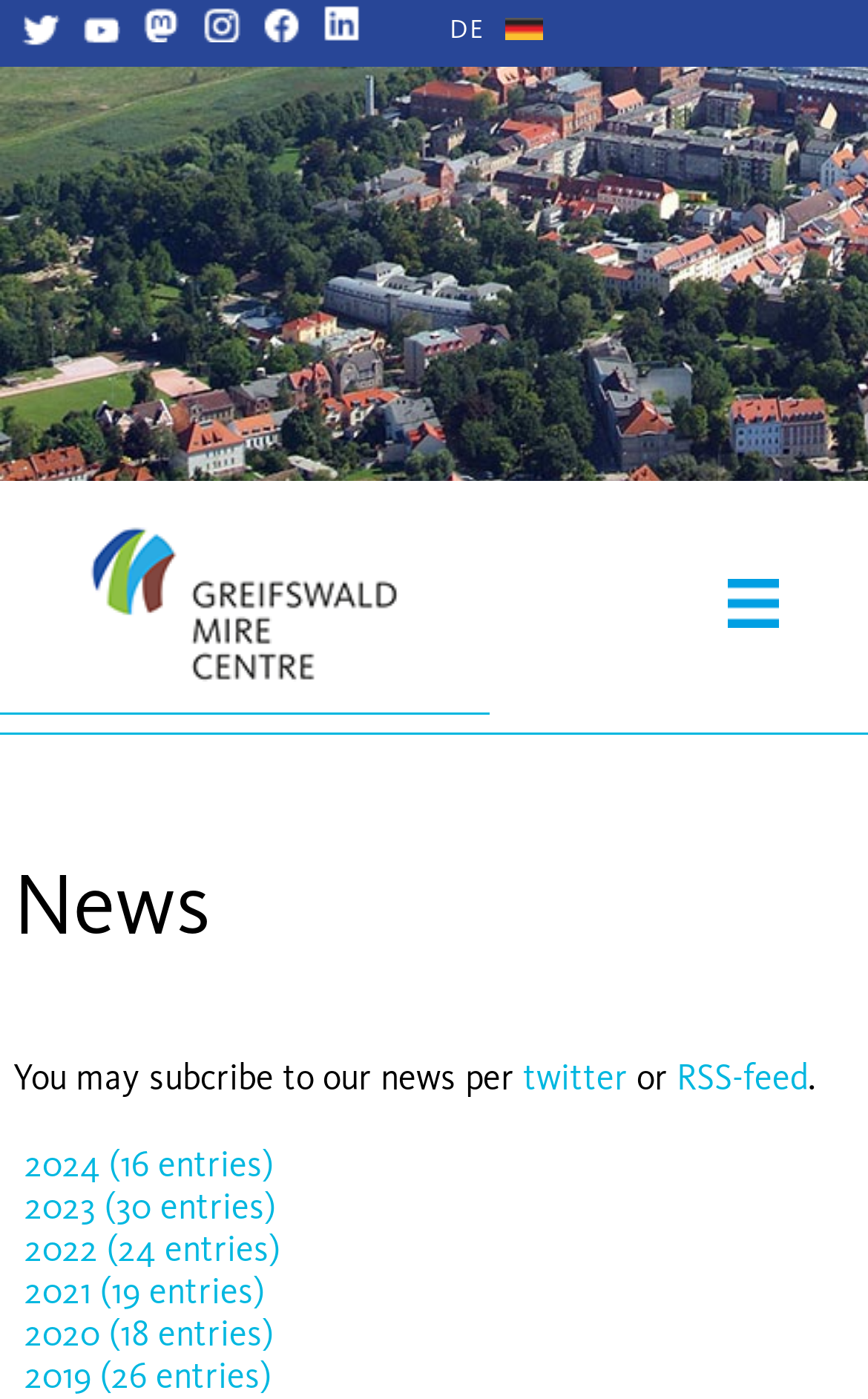What language is the webpage available in?
Using the information presented in the image, please offer a detailed response to the question.

The webpage is available in German, which is indicated by the 'DE' link located in the top-right section of the webpage.